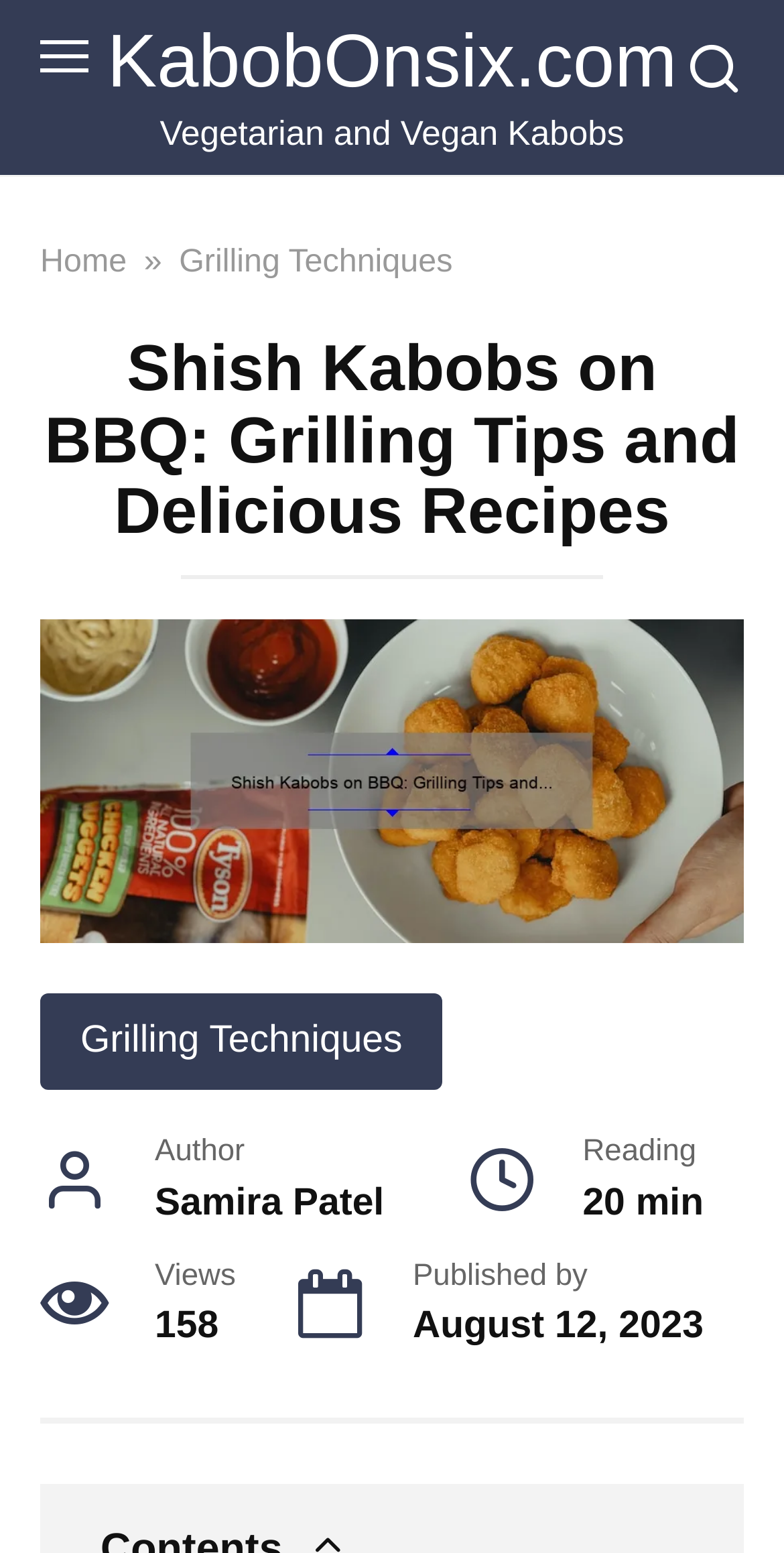What is the author of this article?
Using the details shown in the screenshot, provide a comprehensive answer to the question.

I found the author's name by looking at the section that mentions 'Author' and the corresponding text next to it, which is 'Samira Patel'.